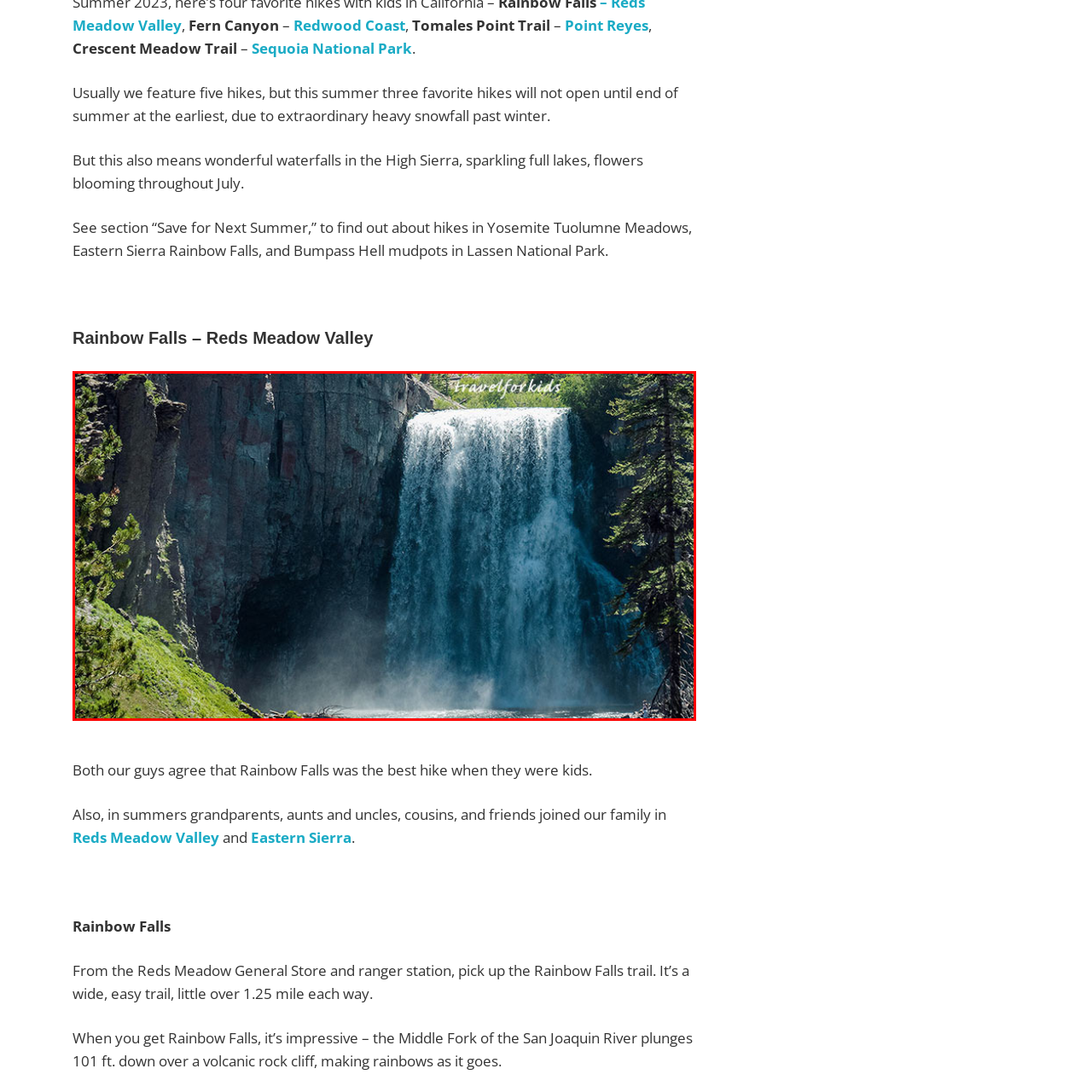Give a thorough and detailed account of the visual content inside the red-framed part of the image.

The image showcases the stunning Rainbow Falls, located in the Reds Meadow Valley. The majestic waterfall is captured in full flow, plunging gracefully down a rocky cliff surrounded by lush greenery. The water cascades with power and elegance, creating a mist that adds a magical aura to the scene. The vibrant blue sky peeks through the foliage and enhances the vivid colors of nature. This picturesque spot is accessible via a well-marked trail that stretches over 1.25 miles, making it an ideal destination for families and hikers seeking adventure in the great outdoors. The falls are particularly noteworthy for their breathtaking beauty, as the sunlight creates mesmerizing rainbows in the mist, inviting visitors to experience the wonders of this natural paradise.